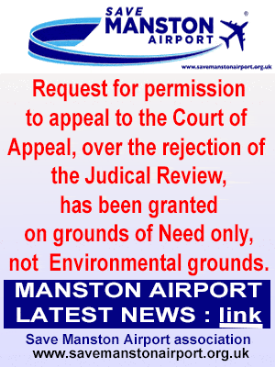Where can viewers find further information?
Using the visual information, respond with a single word or phrase.

Link at the bottom